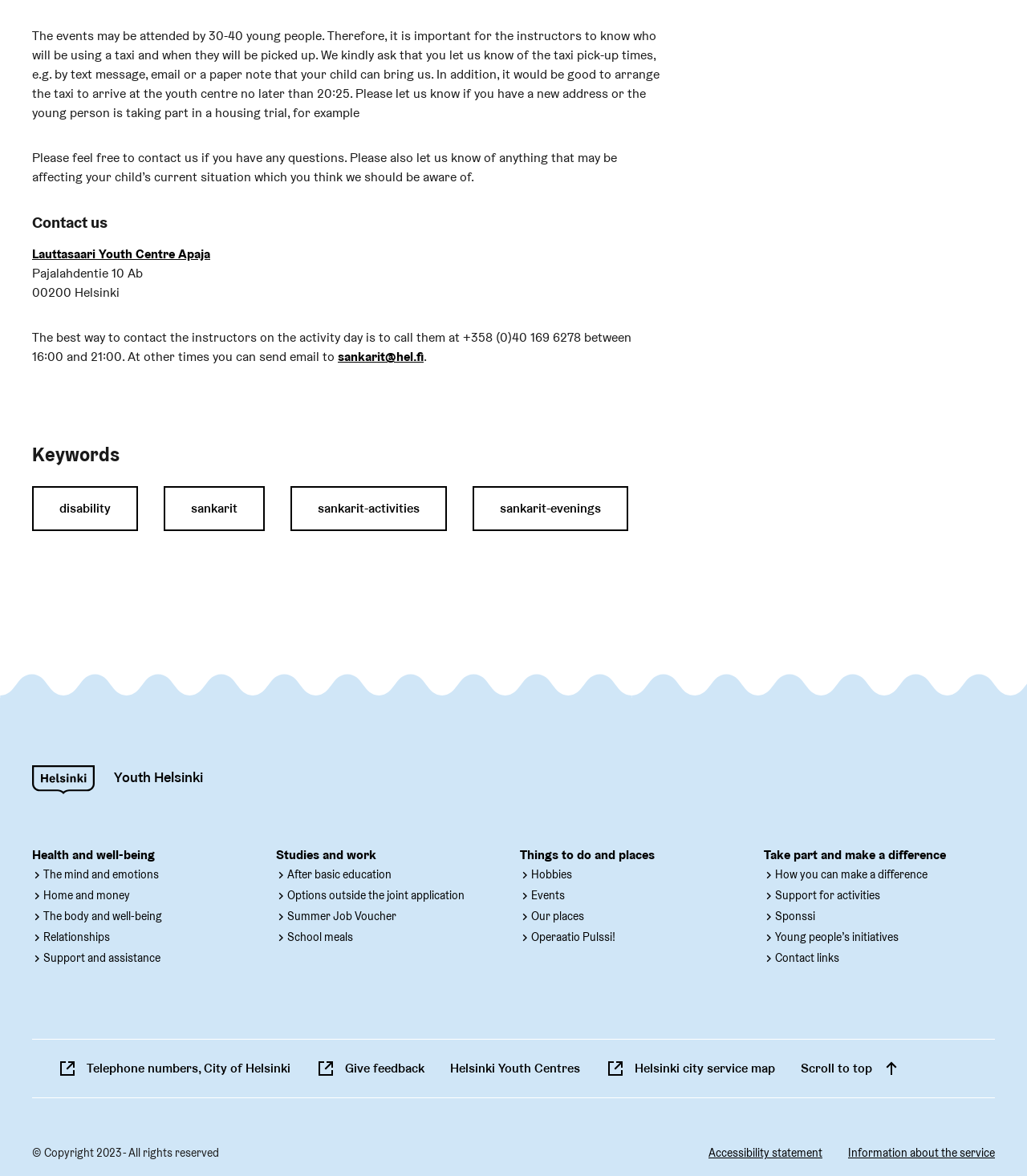Bounding box coordinates must be specified in the format (top-left x, top-left y, bottom-right x, bottom-right y). All values should be floating point numbers between 0 and 1. What are the bounding box coordinates of the UI element described as: parent_node: About Us

None